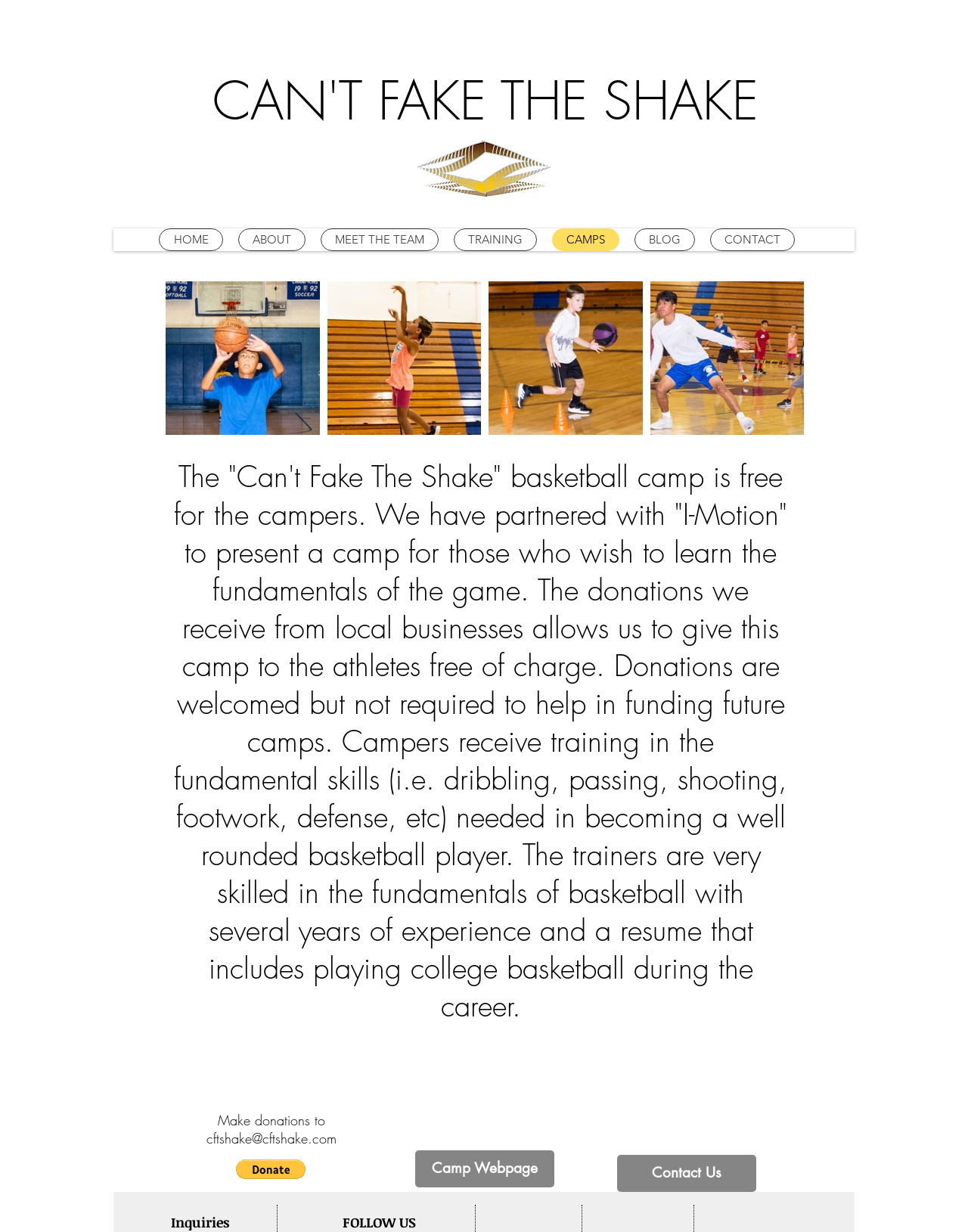Can you specify the bounding box coordinates of the area that needs to be clicked to fulfill the following instruction: "Click the 'MEET THE TEAM' link"?

[0.331, 0.185, 0.453, 0.204]